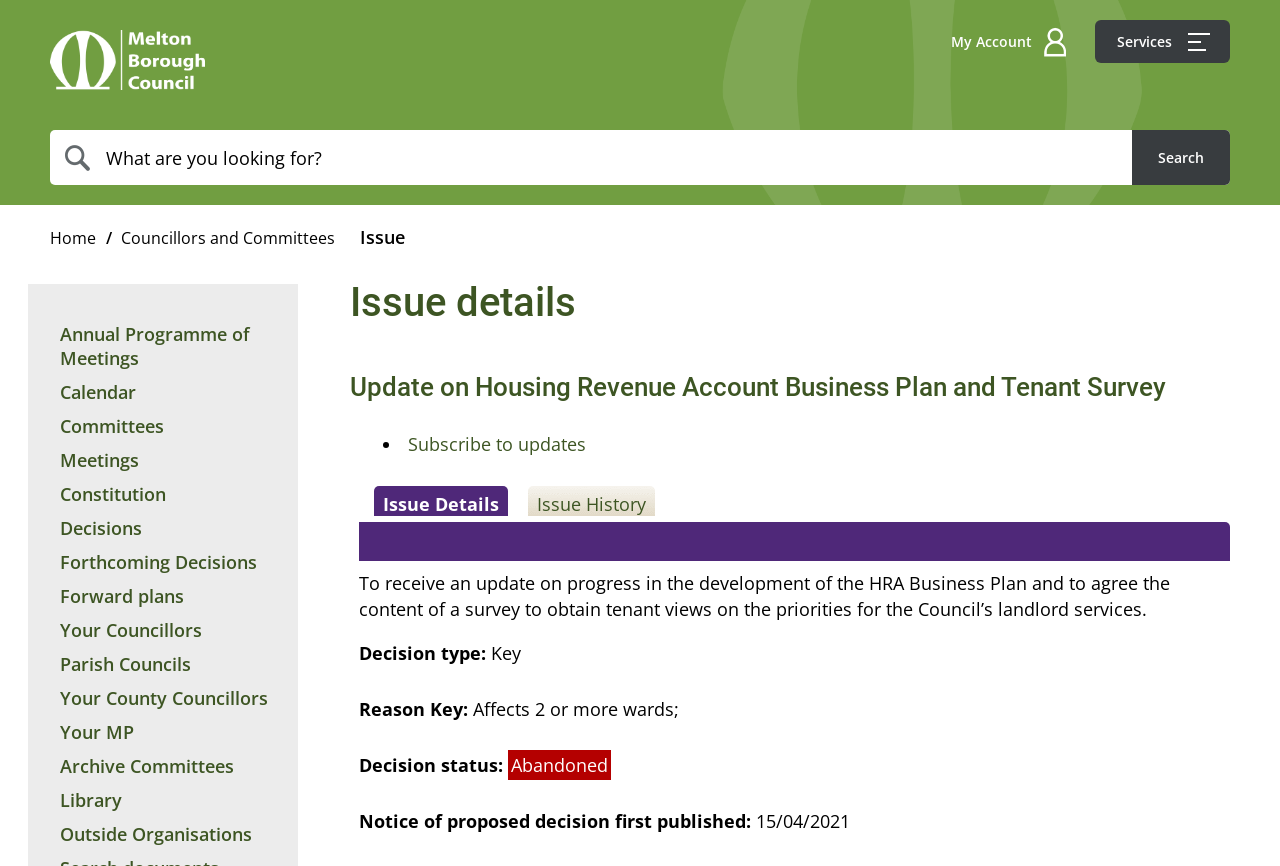Extract the bounding box coordinates for the described element: "soft smooth hair". The coordinates should be represented as four float numbers between 0 and 1: [left, top, right, bottom].

None